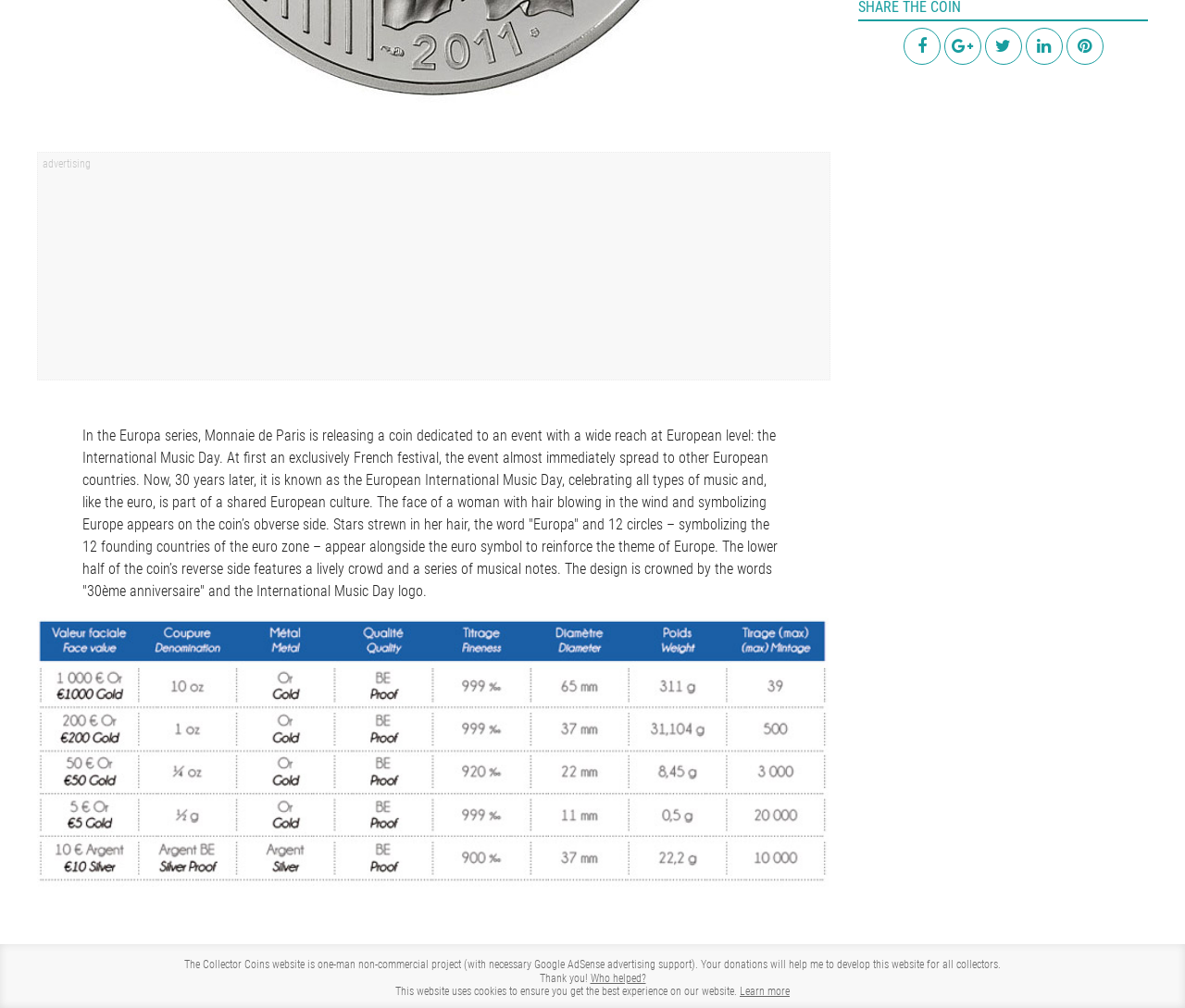What is the purpose of the website?
Please provide a detailed answer to the question.

The purpose of the website can be determined by reading the text on the webpage, which describes the website as being a 'one-man non-commercial project' for collectors, and mentions donations to help develop the website for all collectors.